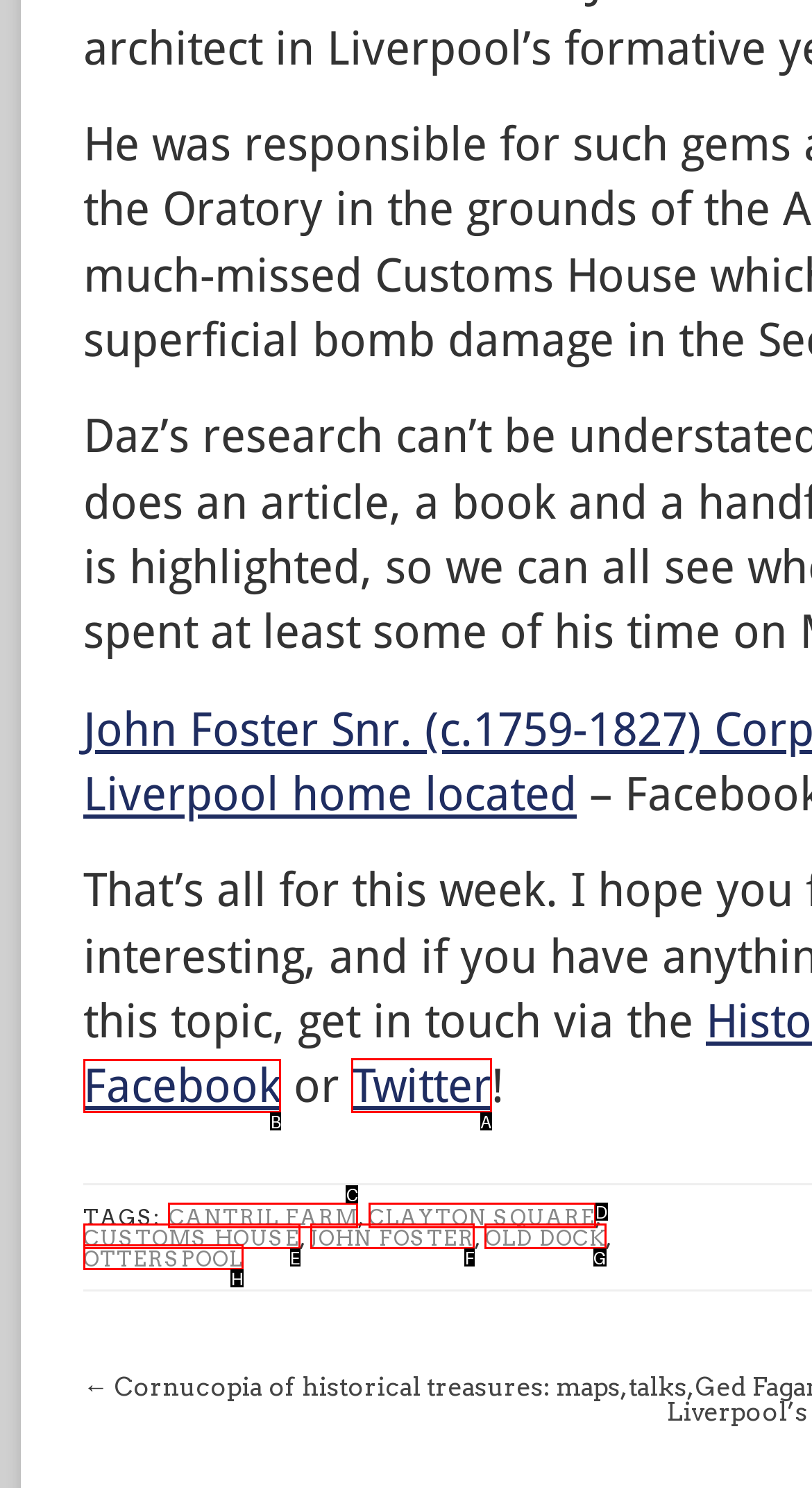Which UI element's letter should be clicked to achieve the task: visit Facebook
Provide the letter of the correct choice directly.

B